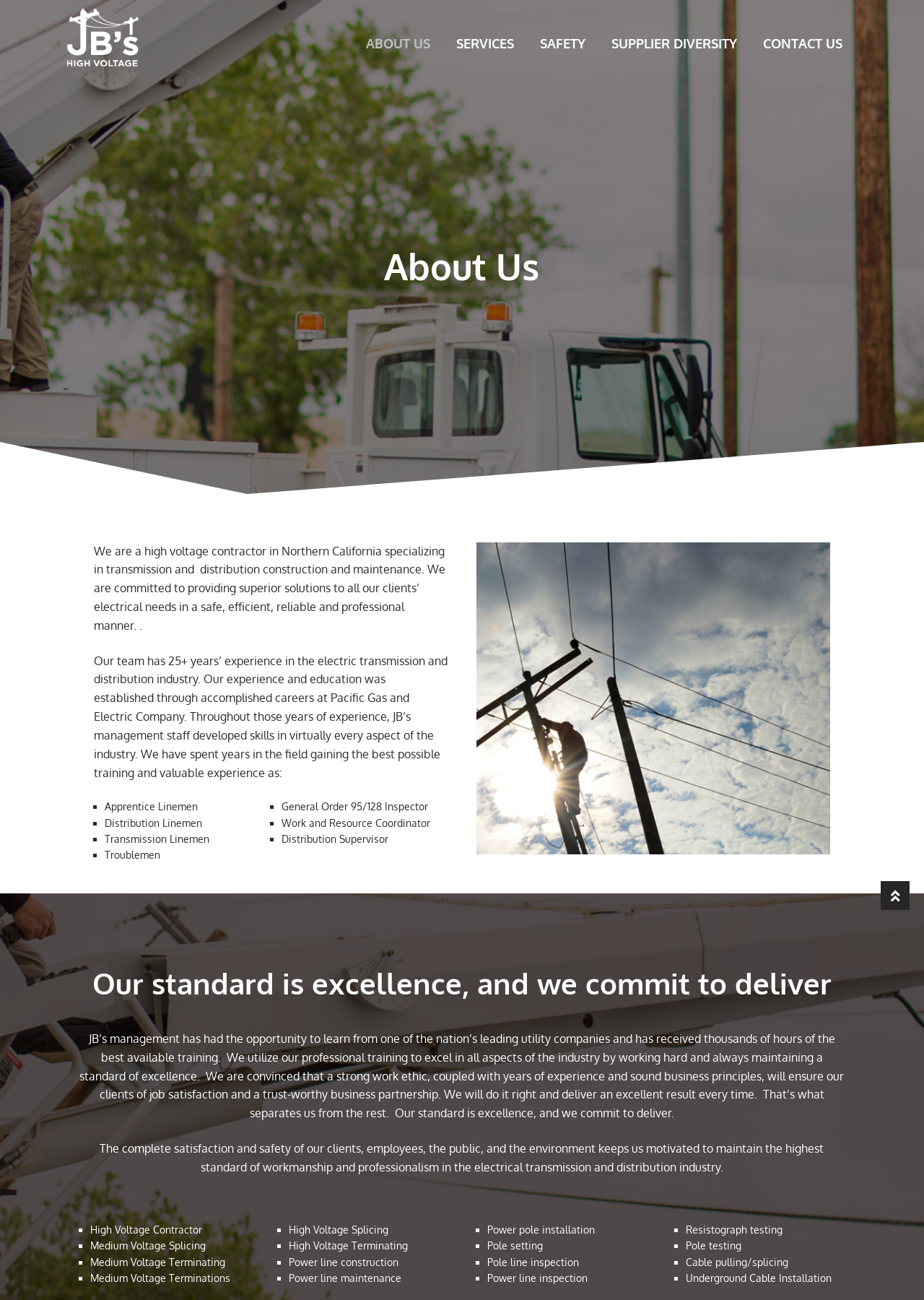What services does JB's High Voltage, Inc. provide?
Can you provide an in-depth and detailed response to the question?

The webpage lists various services provided by JB's High Voltage, Inc., including transmission and distribution construction and maintenance, high voltage splicing, medium voltage terminating, power line construction, and more. These services are mentioned in the 'About Us' section and the list of services provided.